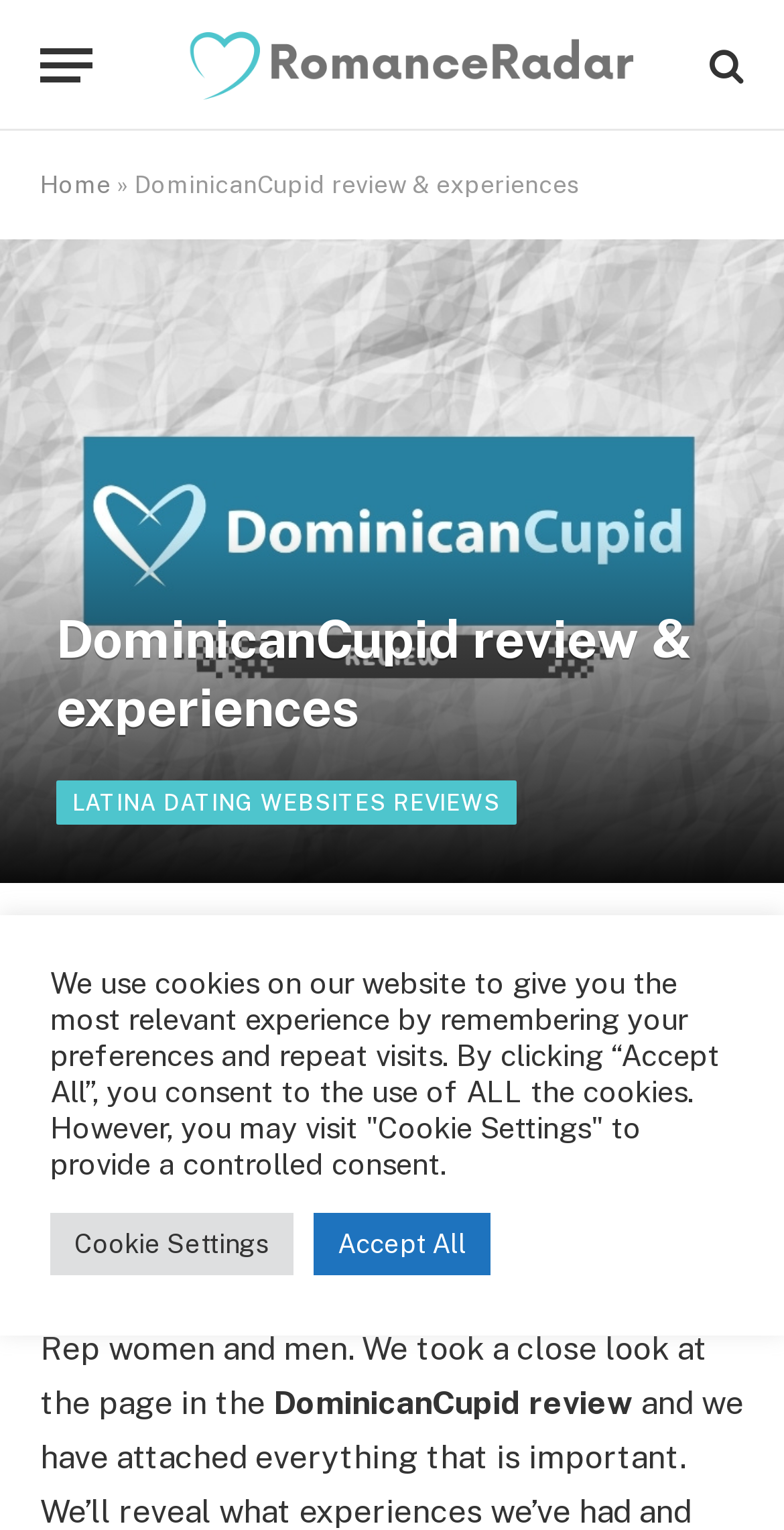Show the bounding box coordinates of the region that should be clicked to follow the instruction: "share a link to this post."

None